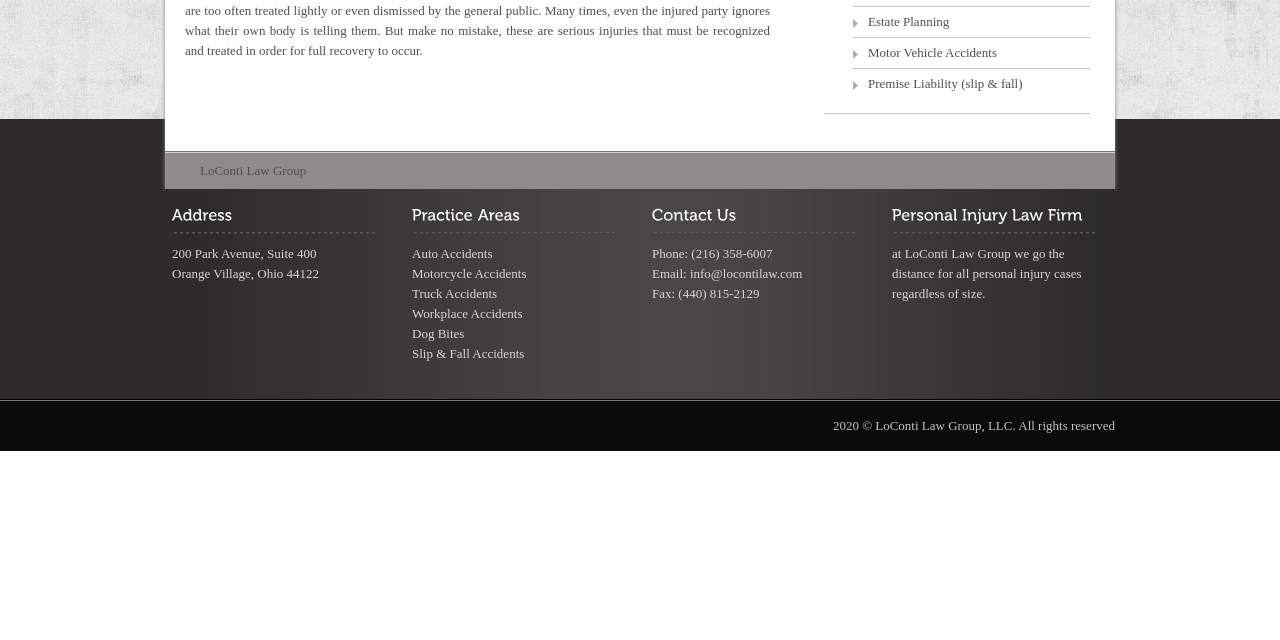Bounding box coordinates are given in the format (top-left x, top-left y, bottom-right x, bottom-right y). All values should be floating point numbers between 0 and 1. Provide the bounding box coordinate for the UI element described as: Premise Liability (slip & fall)

[0.678, 0.119, 0.799, 0.143]